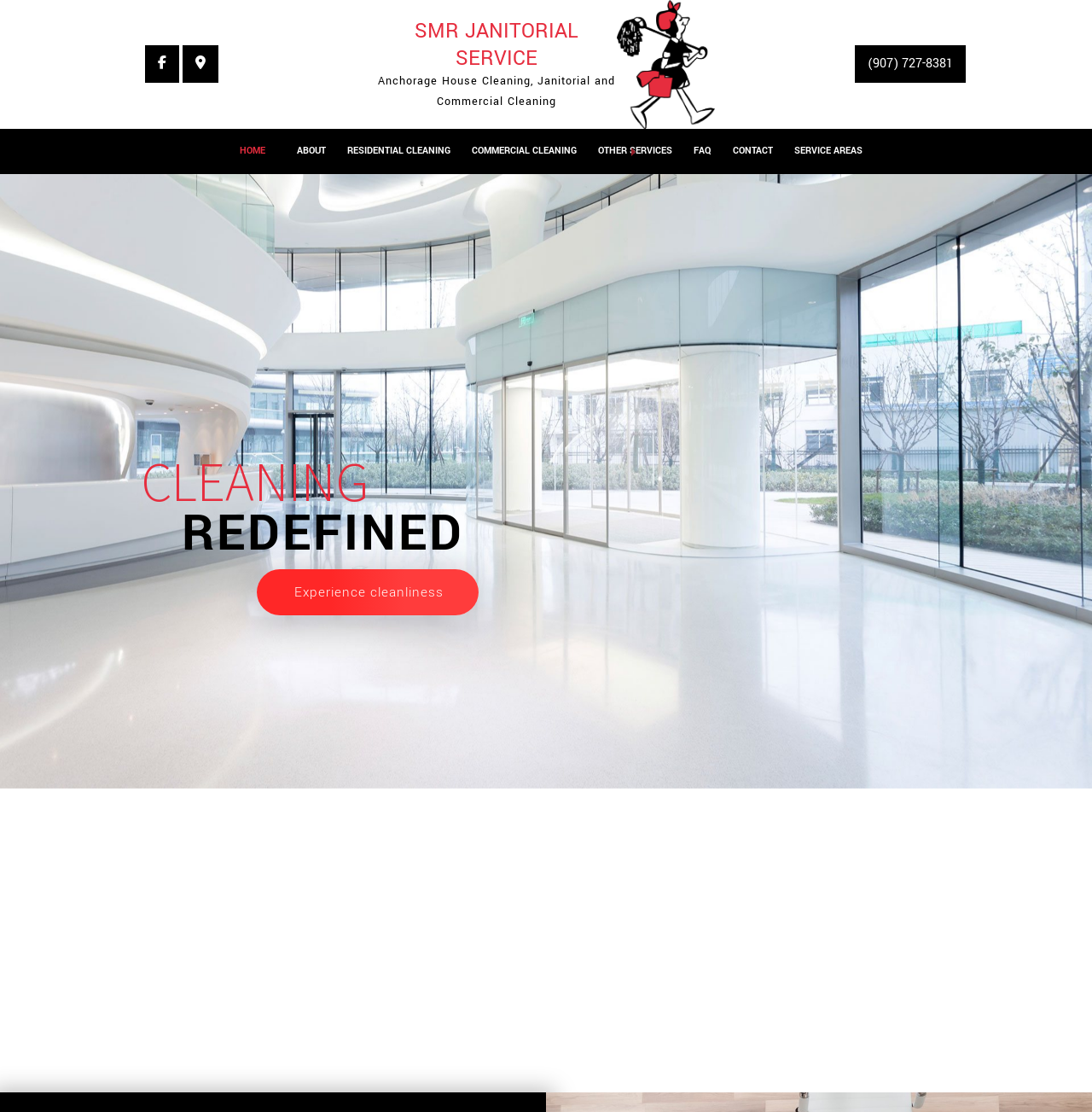Identify and provide the bounding box coordinates of the UI element described: "FAQ". The coordinates should be formatted as [left, top, right, bottom], with each number being a float between 0 and 1.

[0.627, 0.116, 0.659, 0.155]